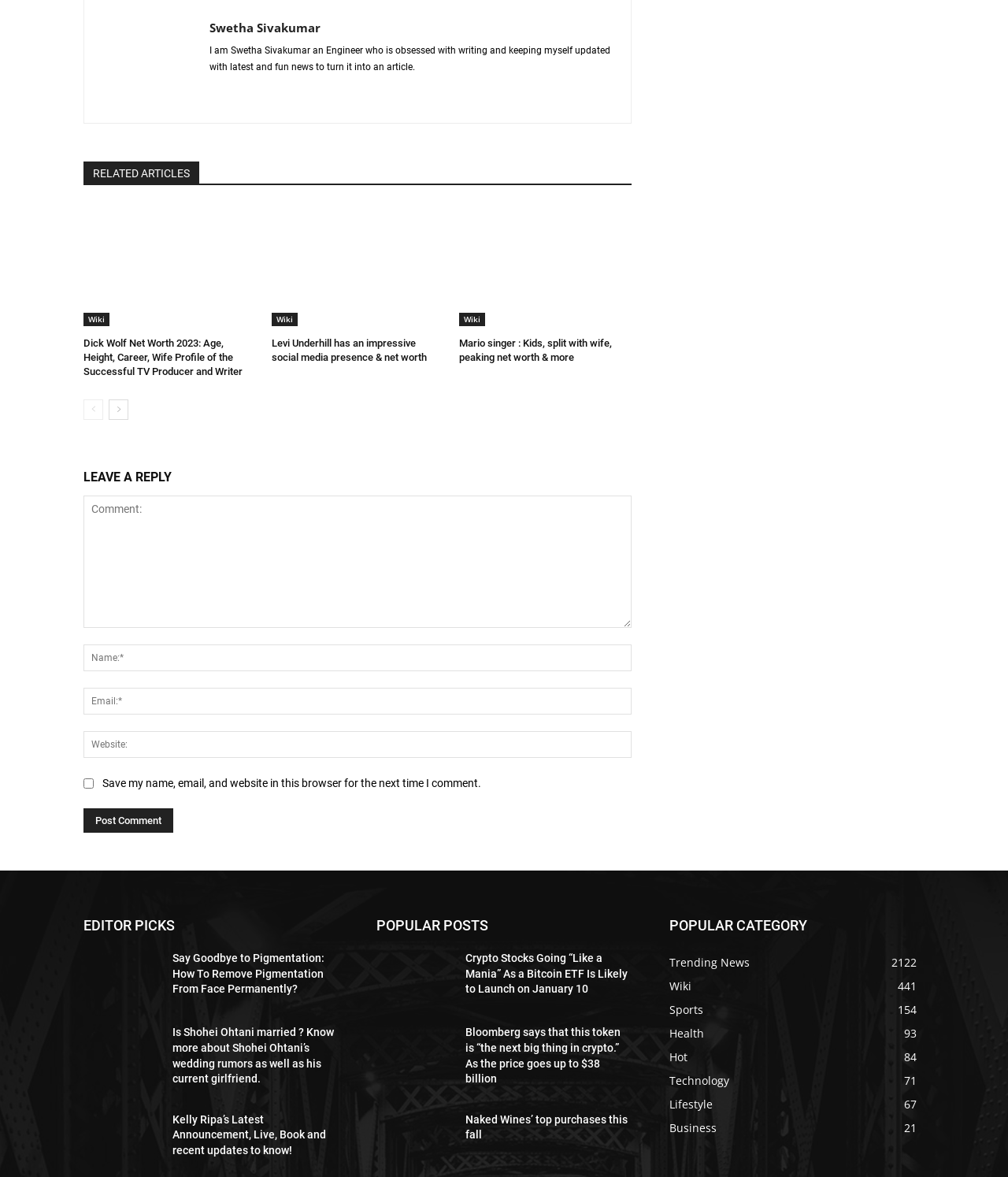What is the purpose of the textbox at the bottom?
Using the visual information, reply with a single word or short phrase.

To leave a comment